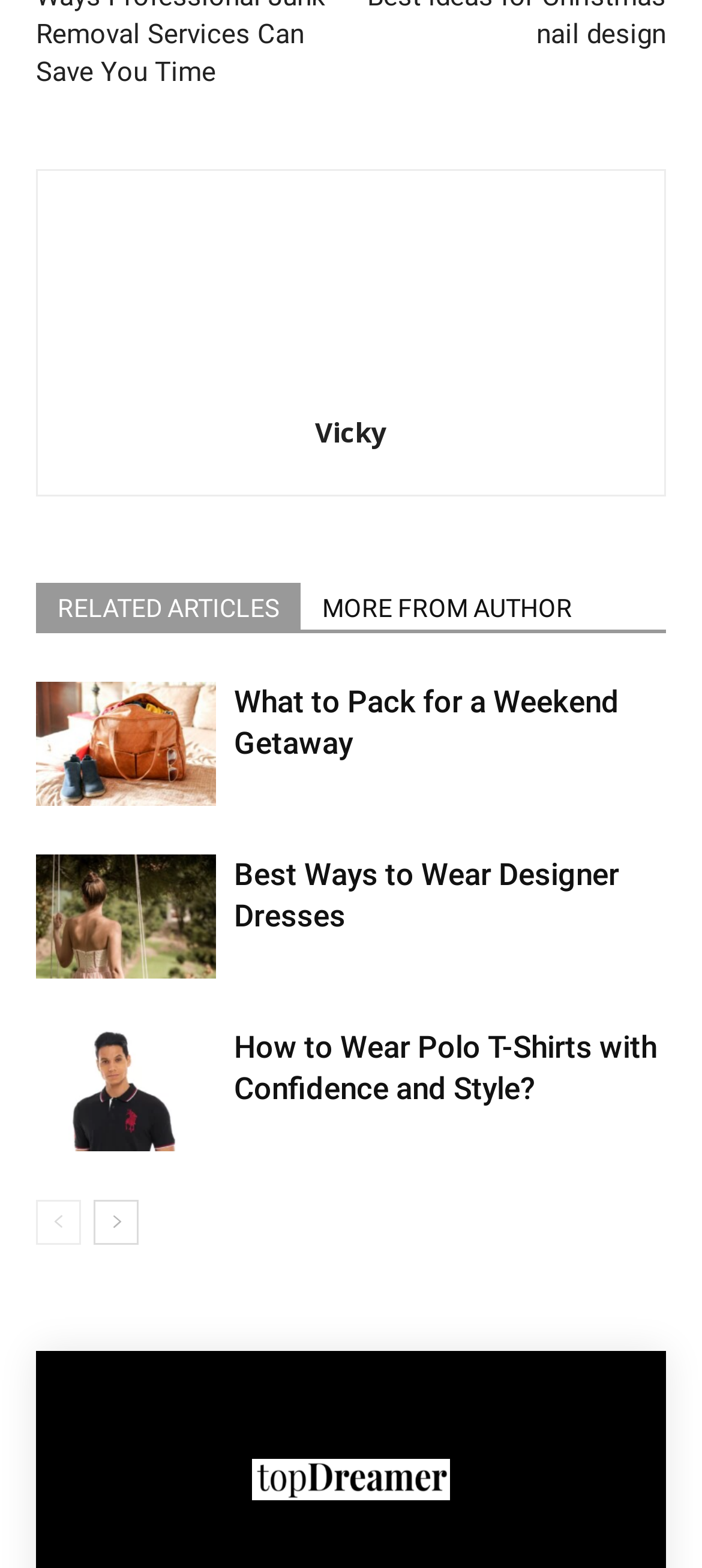Review the image closely and give a comprehensive answer to the question: How many navigation links are there at the bottom of the page?

I looked at the links at the bottom of the page and found two navigation links: 'prev-page' and 'next-page'. These links have bounding box coordinates of [0.051, 0.765, 0.115, 0.794] and [0.133, 0.765, 0.197, 0.794], respectively.